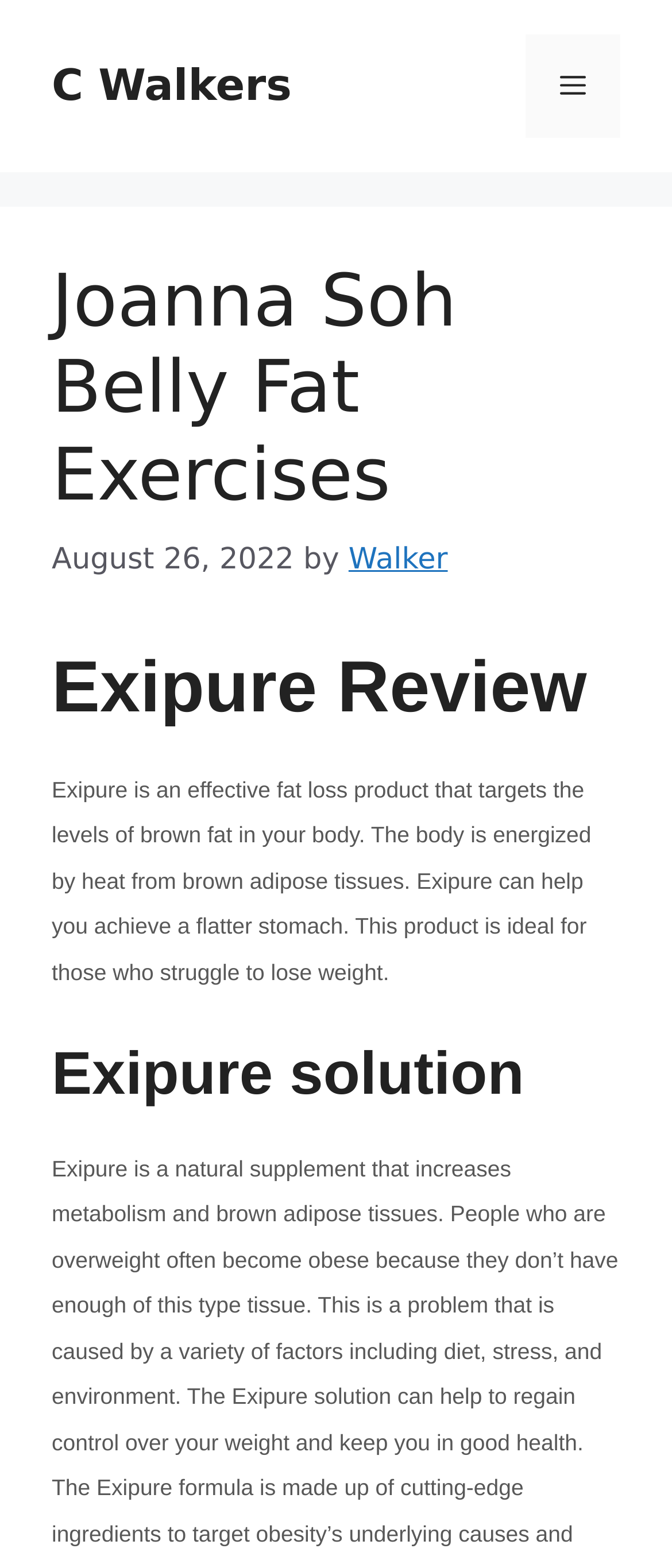Given the webpage screenshot, identify the bounding box of the UI element that matches this description: "Walker".

[0.519, 0.346, 0.666, 0.368]